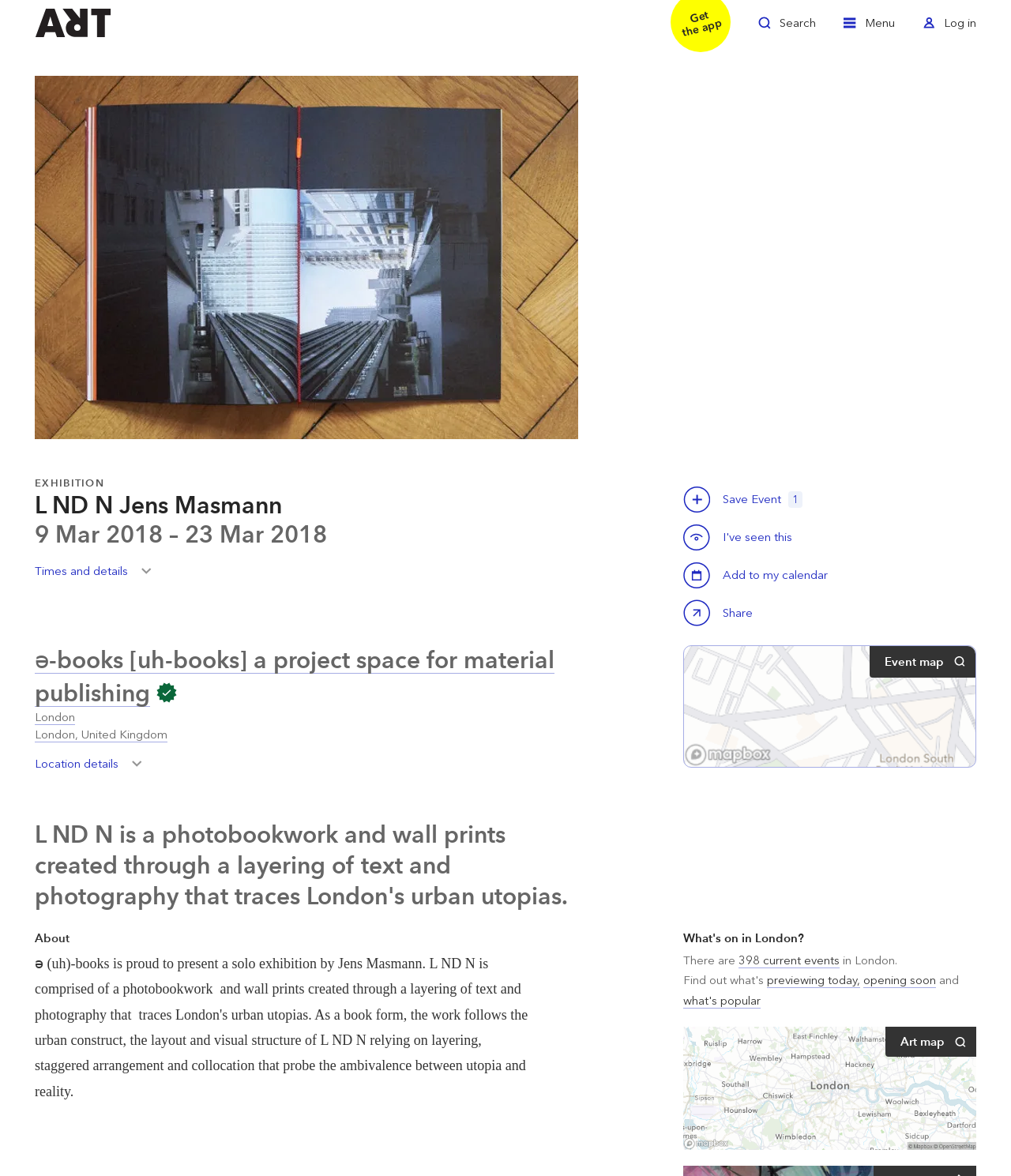Locate the bounding box coordinates of the region to be clicked to comply with the following instruction: "Zoom in". The coordinates must be four float numbers between 0 and 1, in the form [left, top, right, bottom].

[0.034, 0.064, 0.572, 0.373]